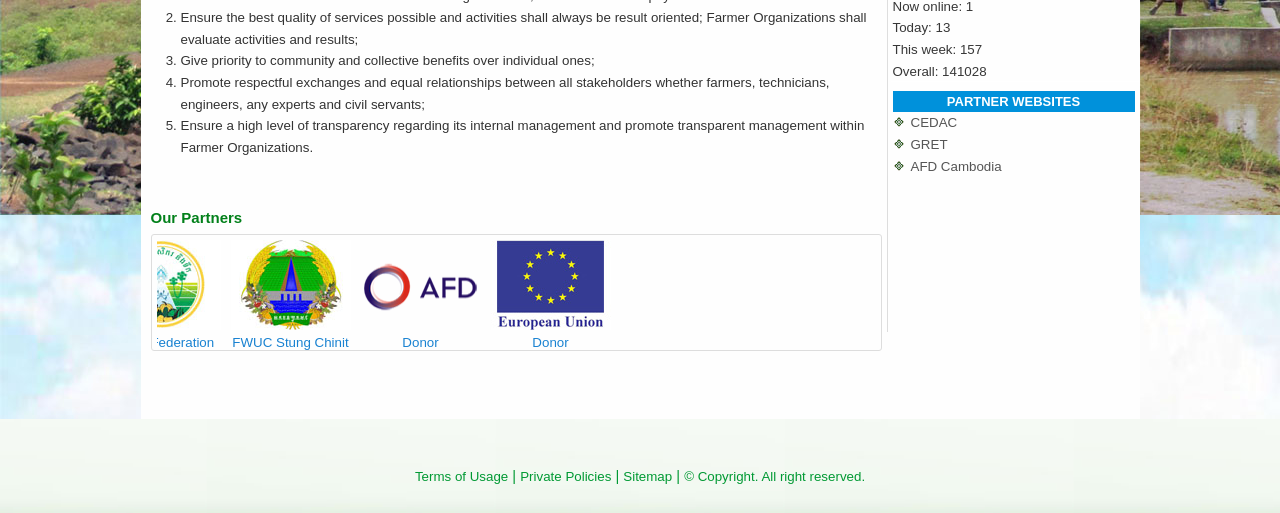Please respond in a single word or phrase: 
What is the principle mentioned in the second point?

Give priority to community and collective benefits